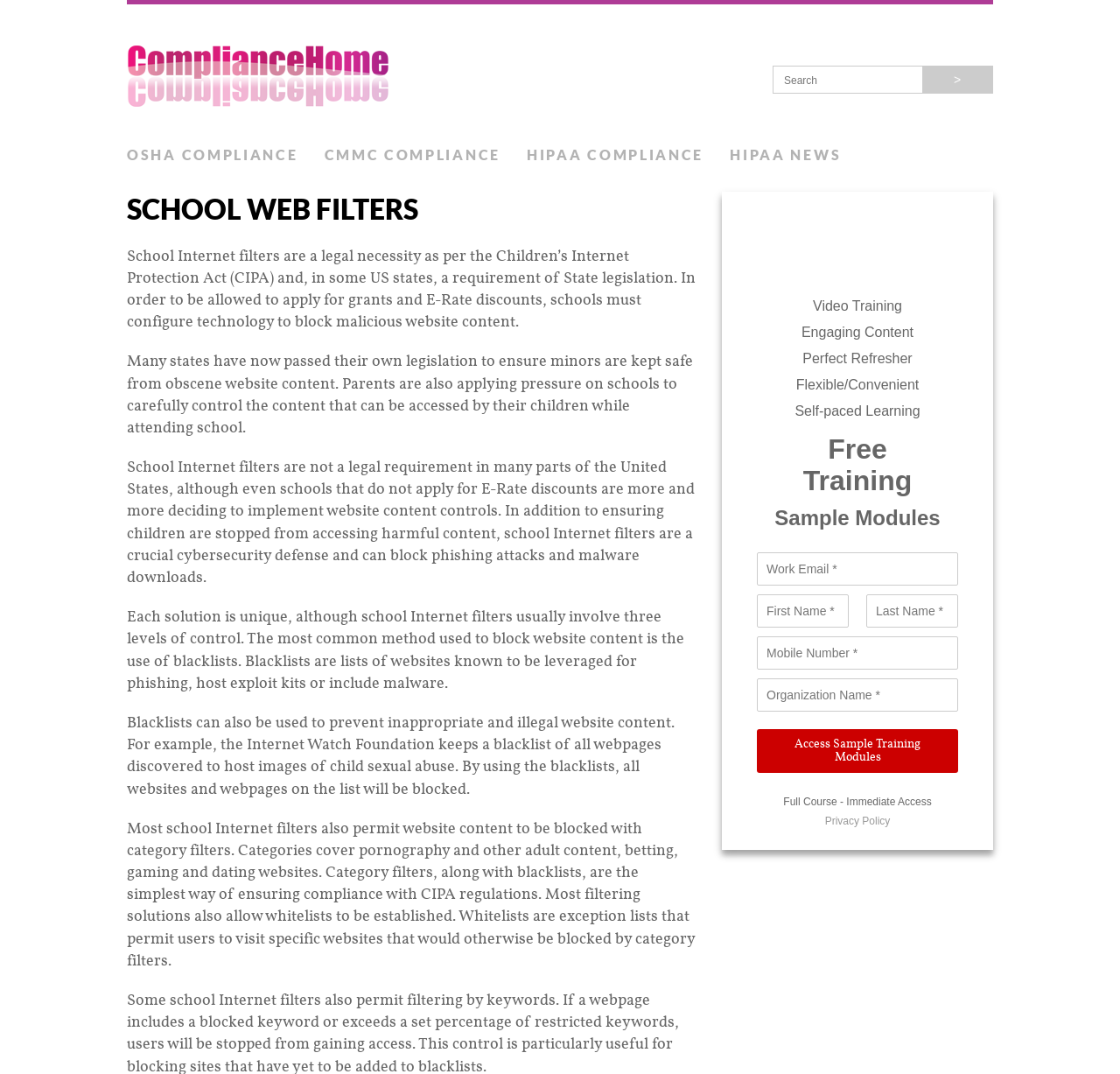What is the main topic of this webpage?
Based on the screenshot, provide a one-word or short-phrase response.

School Web Filters